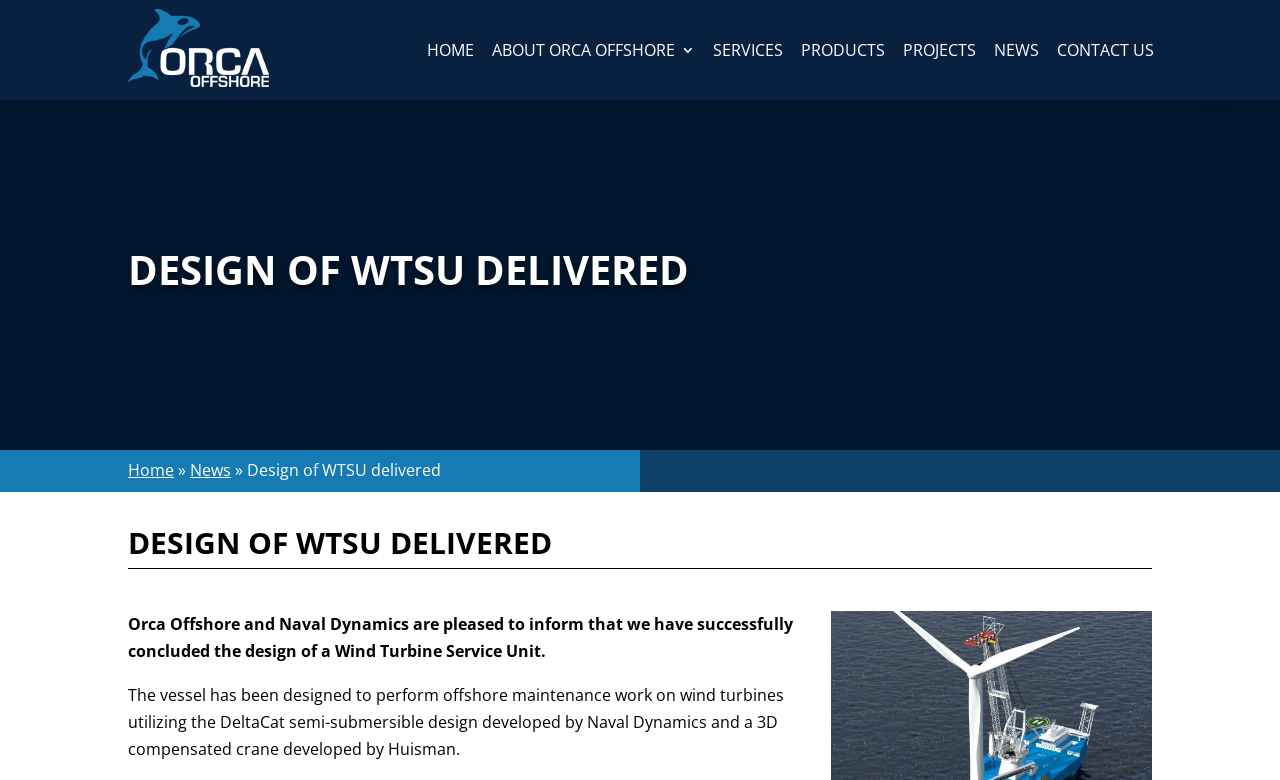Respond concisely with one word or phrase to the following query:
How many navigation links are present at the top of the webpage?

8